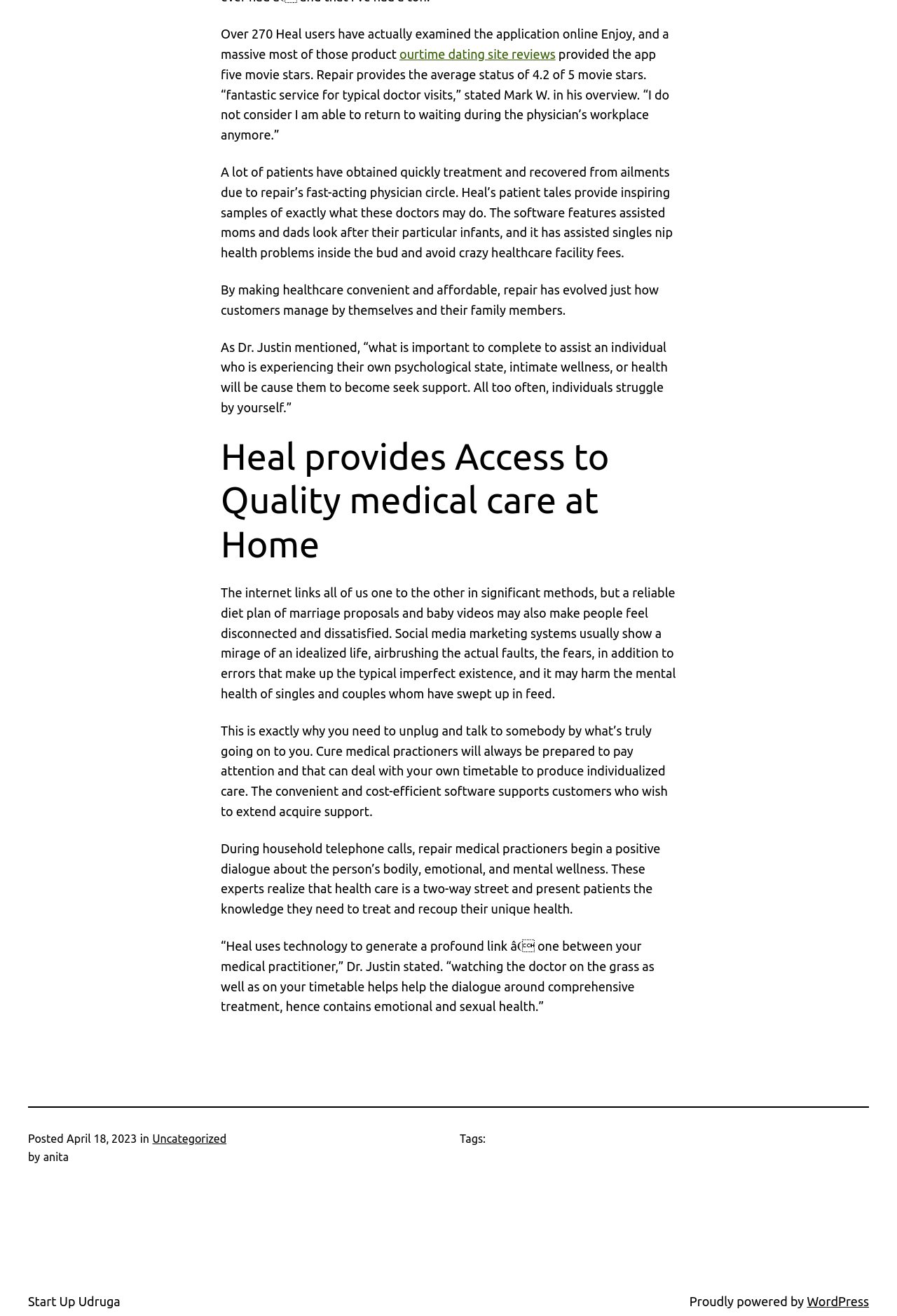What is the date of the article?
Please answer the question as detailed as possible based on the image.

The answer can be found in the time element with ID 302, which states 'April 18, 2023'. This indicates that the date of the article is April 18, 2023.